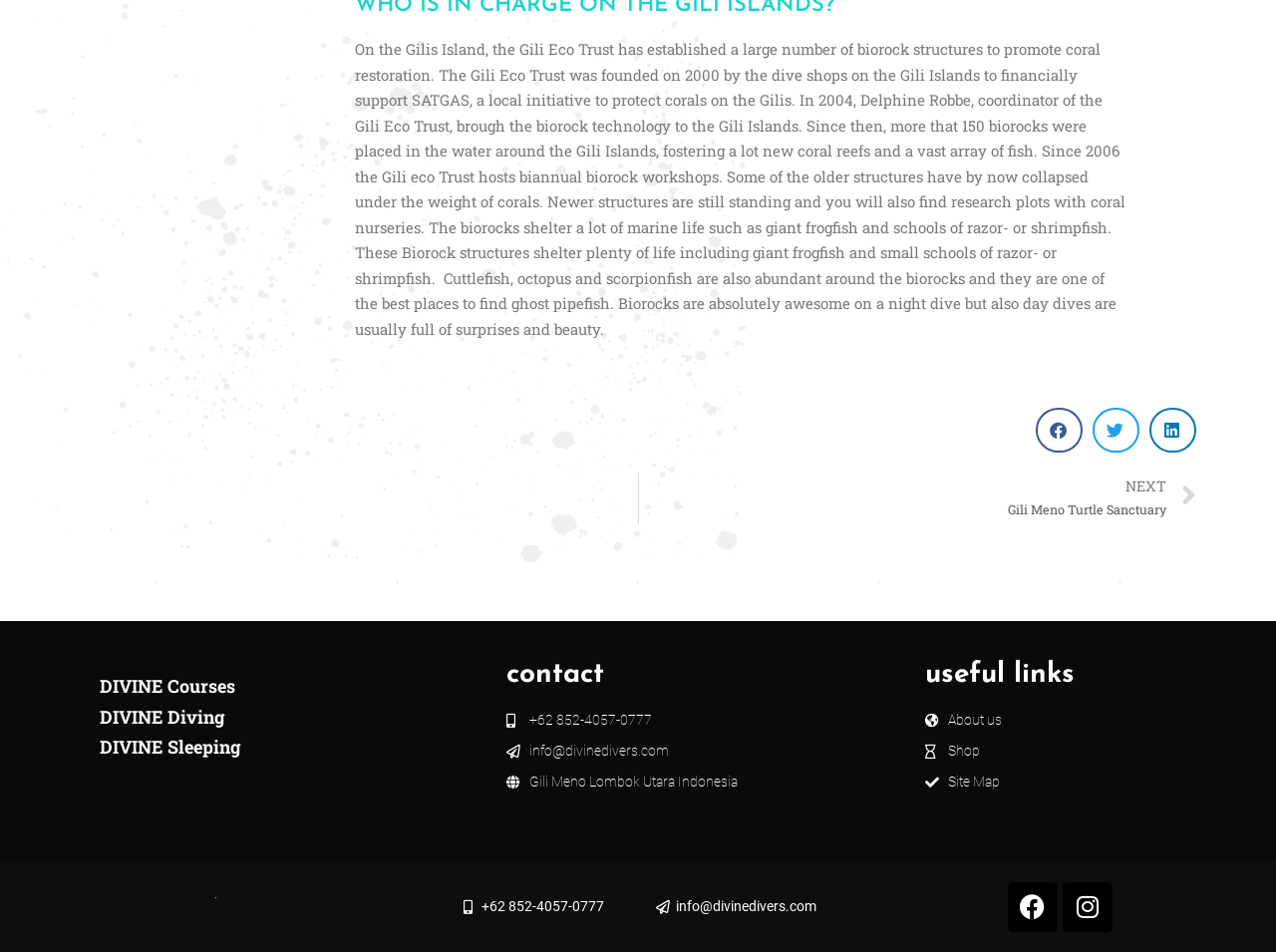Identify the bounding box coordinates for the element you need to click to achieve the following task: "View slide 2". Provide the bounding box coordinates as four float numbers between 0 and 1, in the form [left, top, right, bottom].

[0.243, 0.595, 0.379, 0.627]